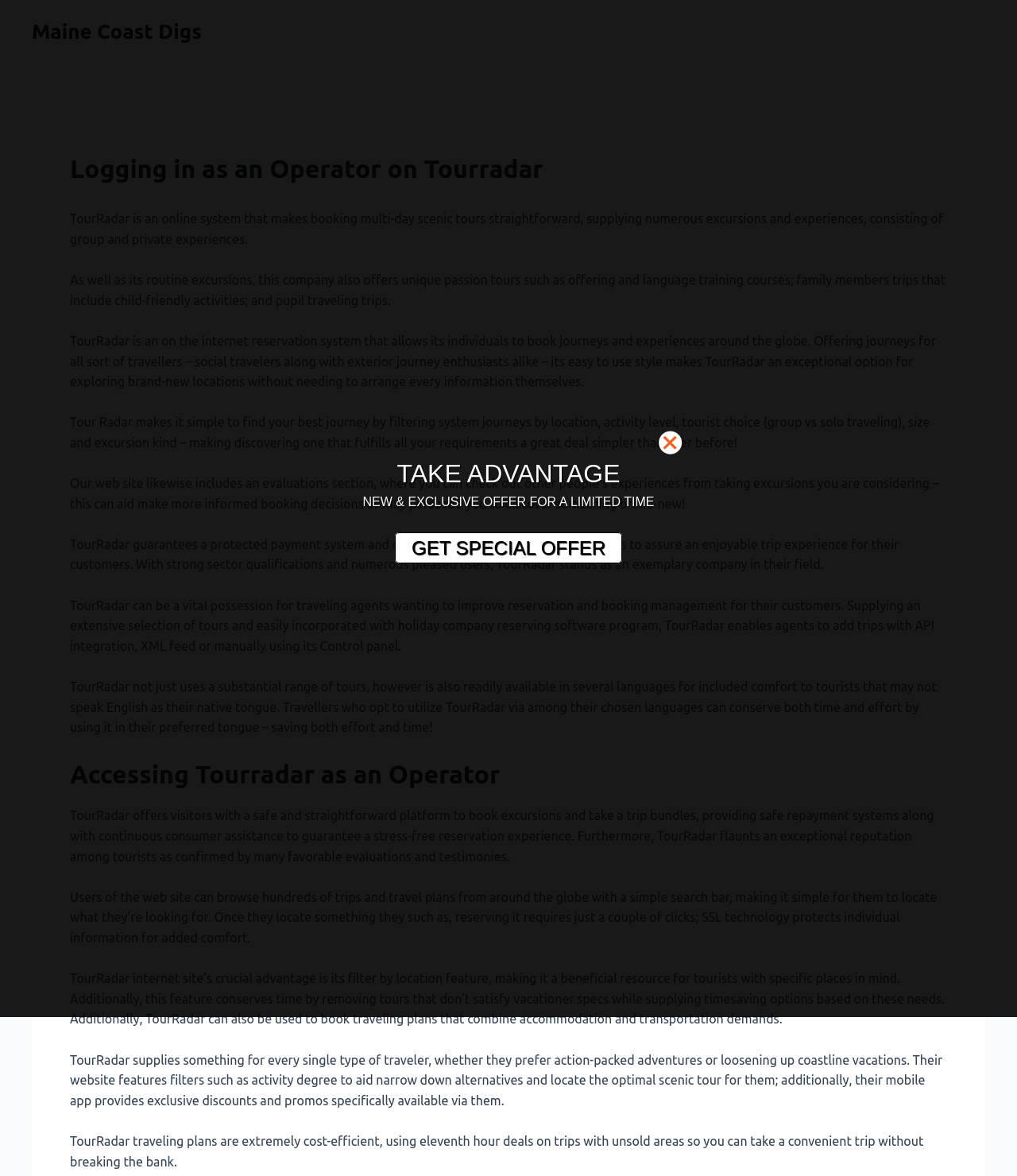Identify and provide the bounding box for the element described by: "Maine Coast Digs".

[0.031, 0.017, 0.198, 0.037]